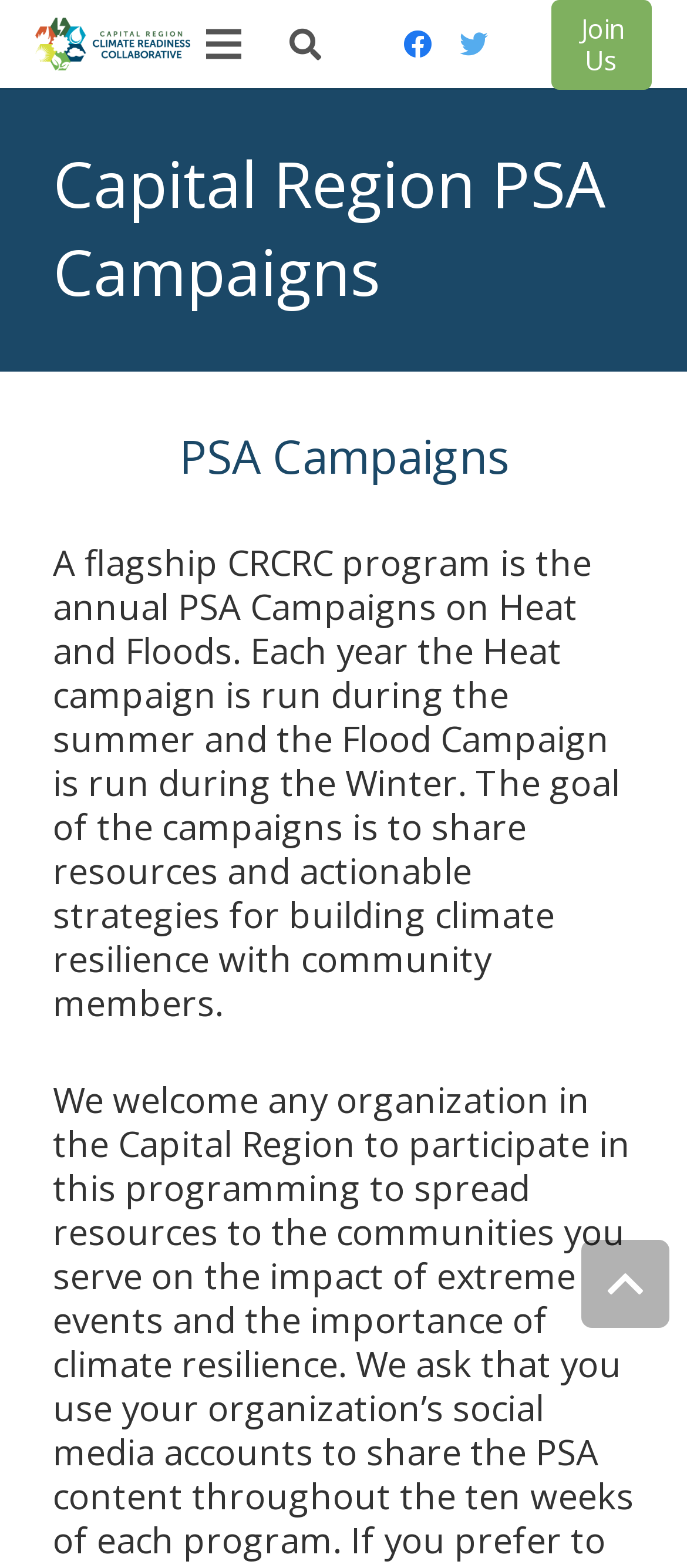Carefully examine the image and provide an in-depth answer to the question: What is the goal of the Heat and Flood Campaigns?

The webpage states that the goal of the Heat and Flood Campaigns is to build climate resilience, and to share resources and actionable strategies with community members to help them prepare for and respond to extreme events.